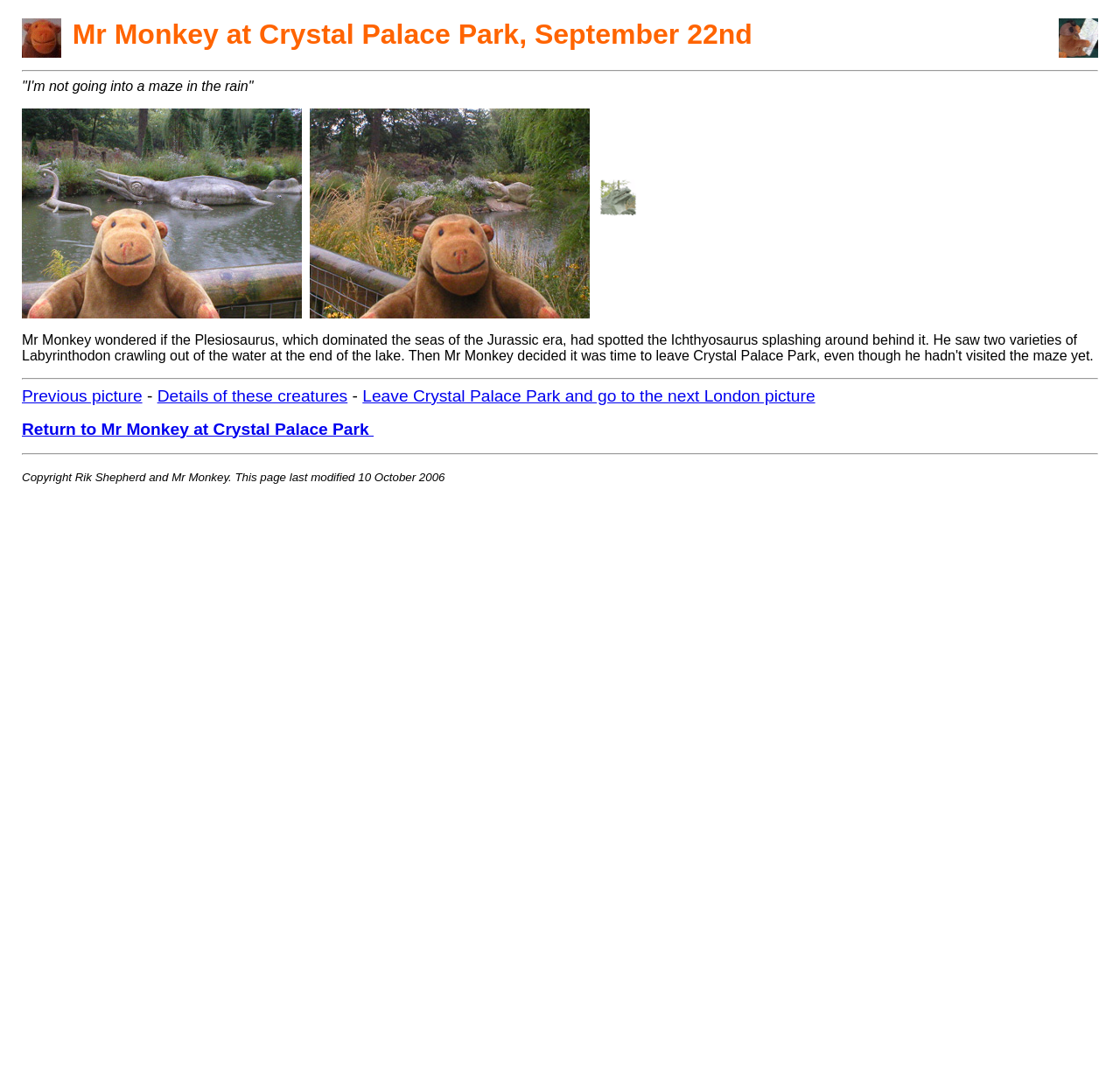Where can you go by clicking the link below the first image?
Look at the screenshot and respond with a single word or phrase.

Details of these creatures